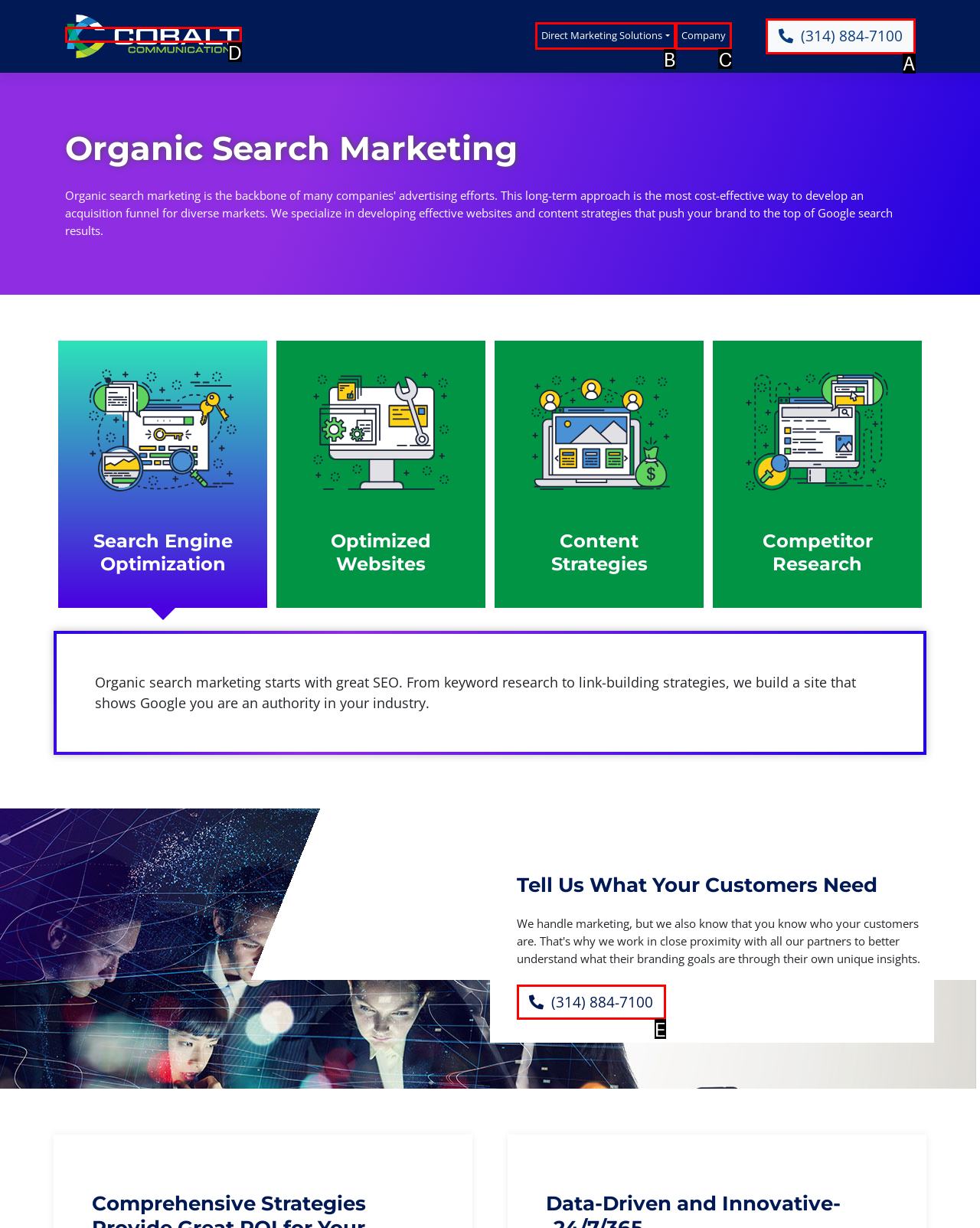Match the option to the description: Company
State the letter of the correct option from the available choices.

C